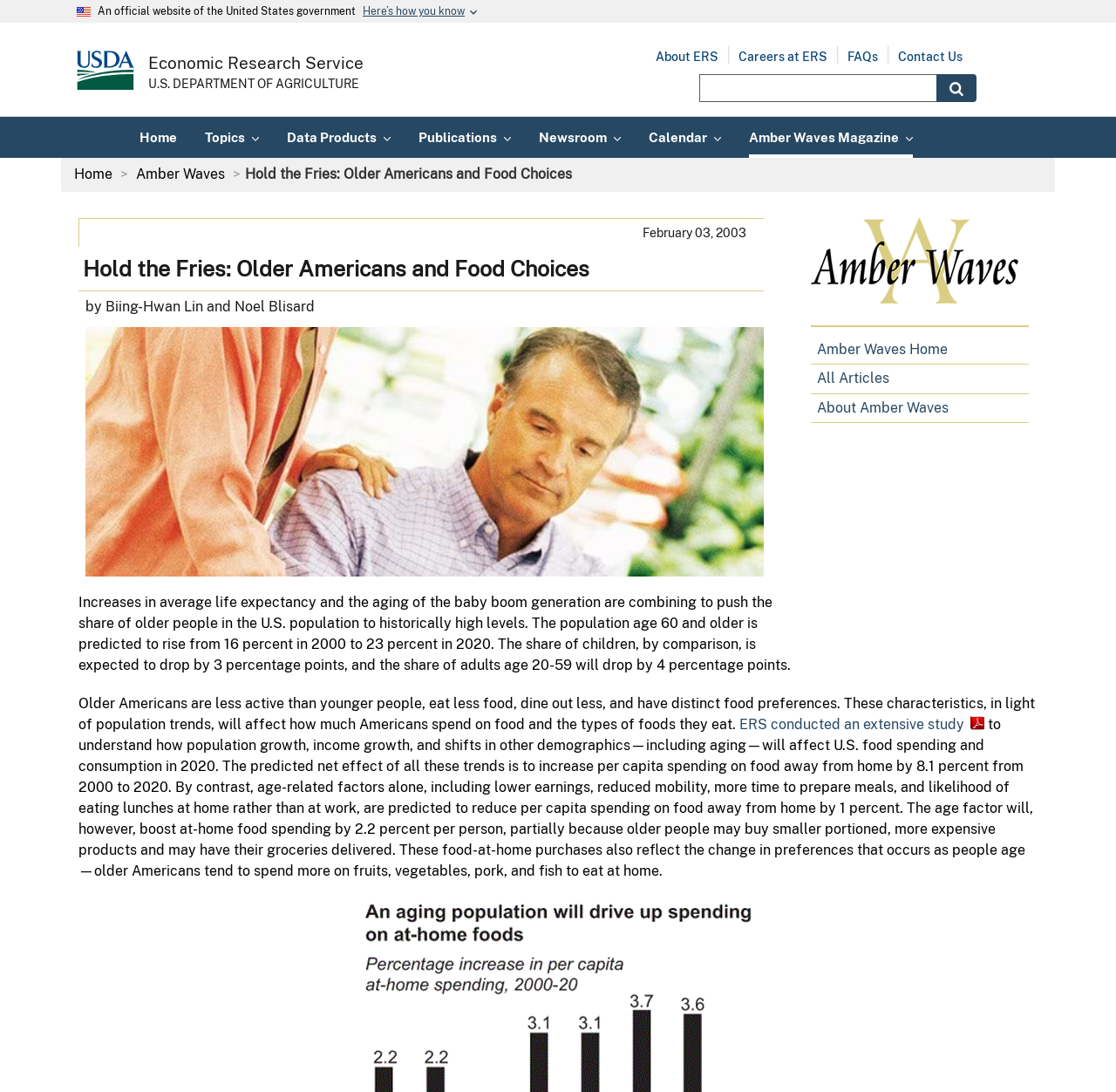Extract the primary headline from the webpage and present its text.

Hold the Fries: Older Americans and Food Choices